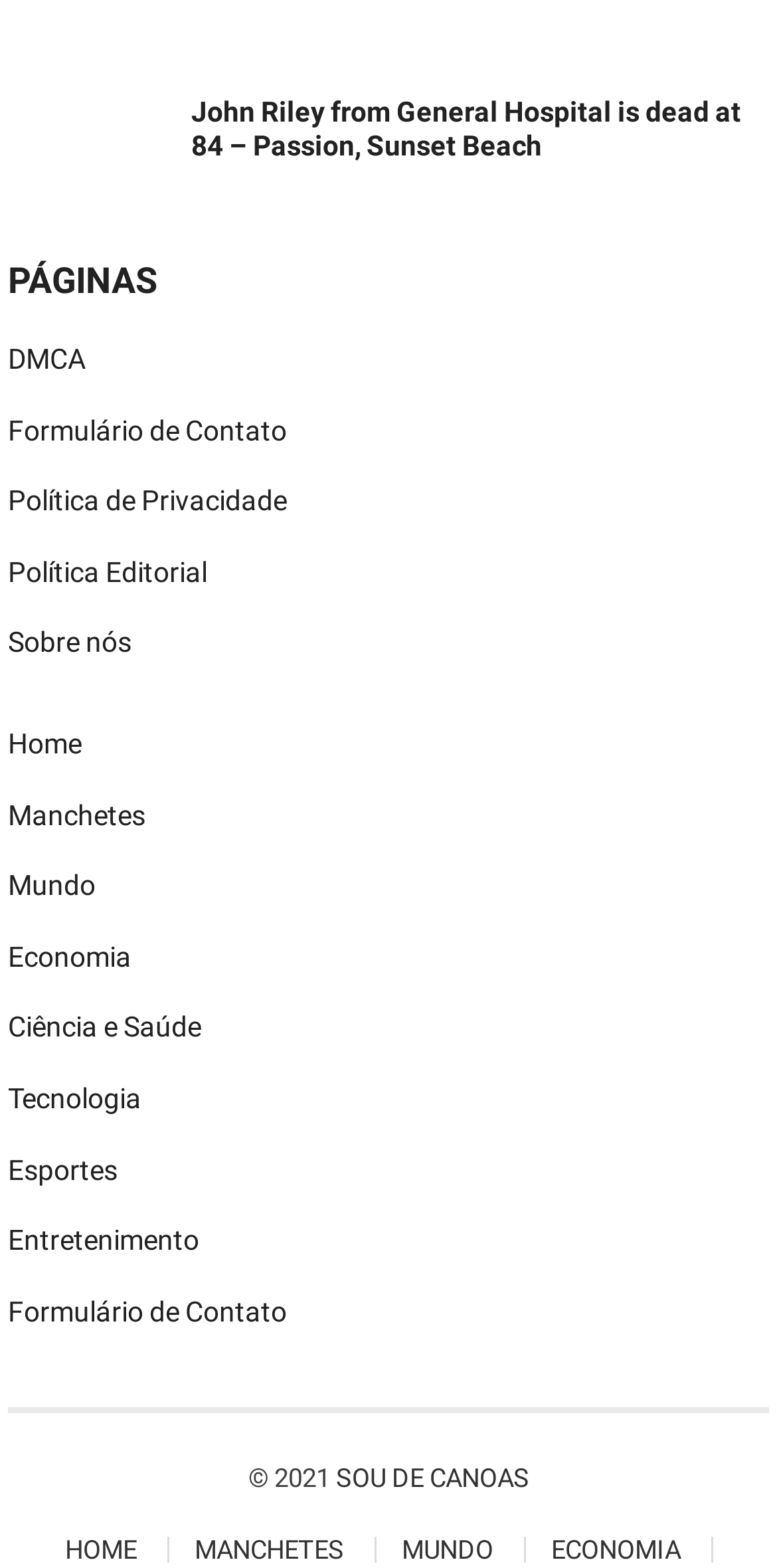Please provide the bounding box coordinates for the UI element as described: "Support the Library". The coordinates must be four floats between 0 and 1, represented as [left, top, right, bottom].

None